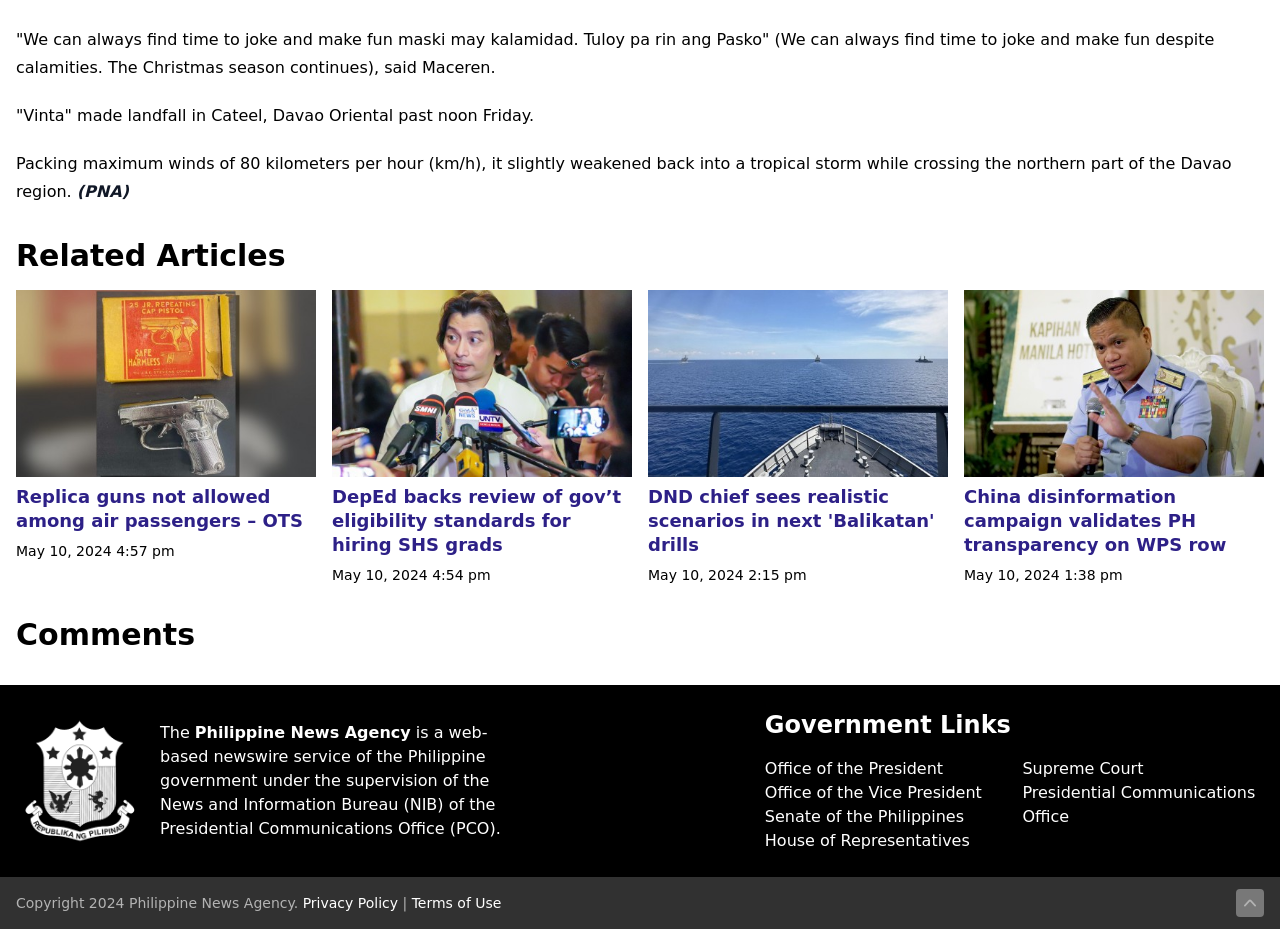What is the topic of the article?
Using the image as a reference, deliver a detailed and thorough answer to the question.

The topic of the article can be determined by reading the StaticText elements at the top of the webpage, which mention 'Vinta' making landfall in Cateel, Davao Oriental and its effects on the region.